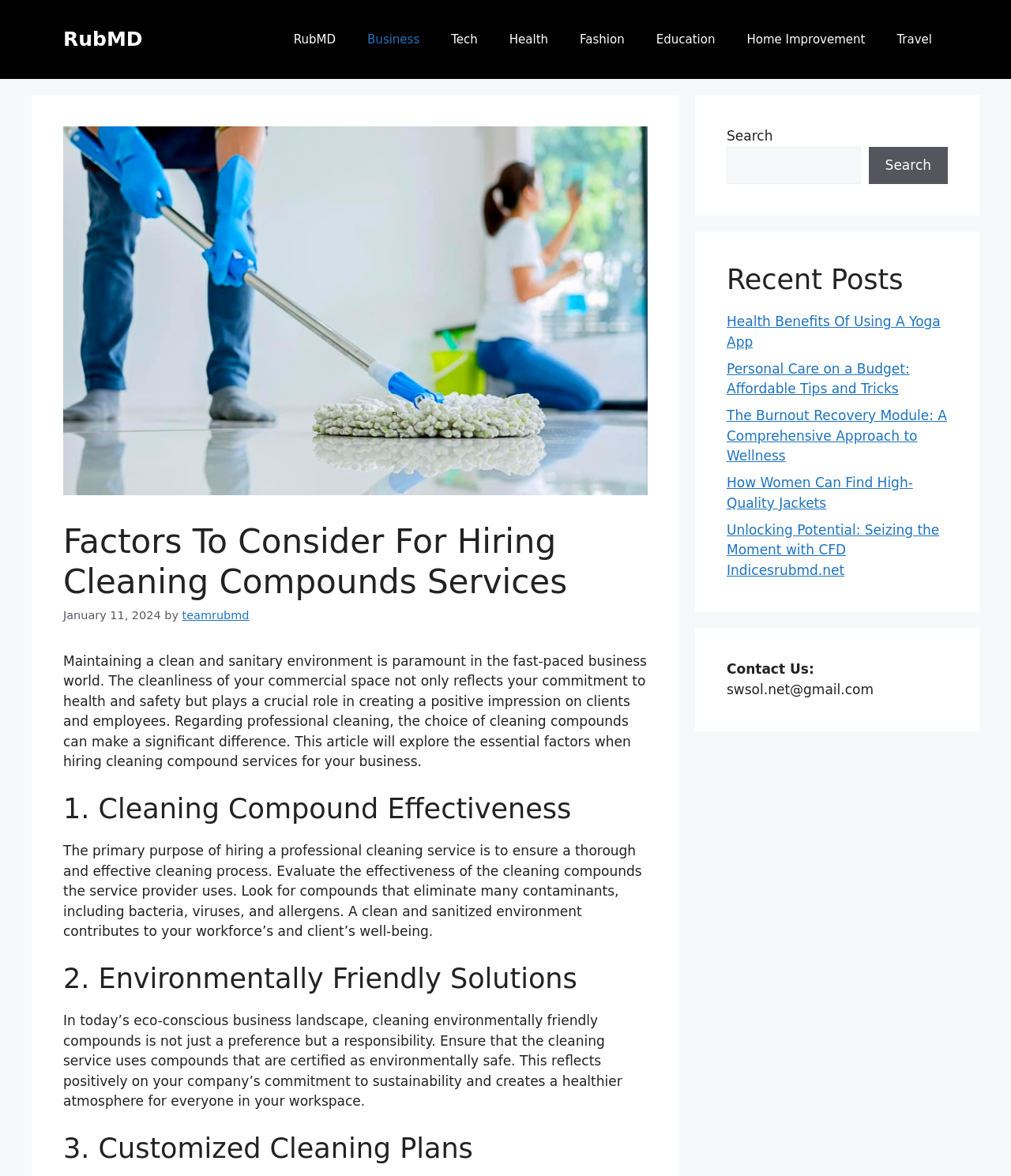Please provide a detailed answer to the question below by examining the image:
What type of compounds should a cleaning service use?

The article emphasizes the importance of using environmentally friendly compounds, which are certified as safe for the environment, to create a healthier atmosphere in the workspace.